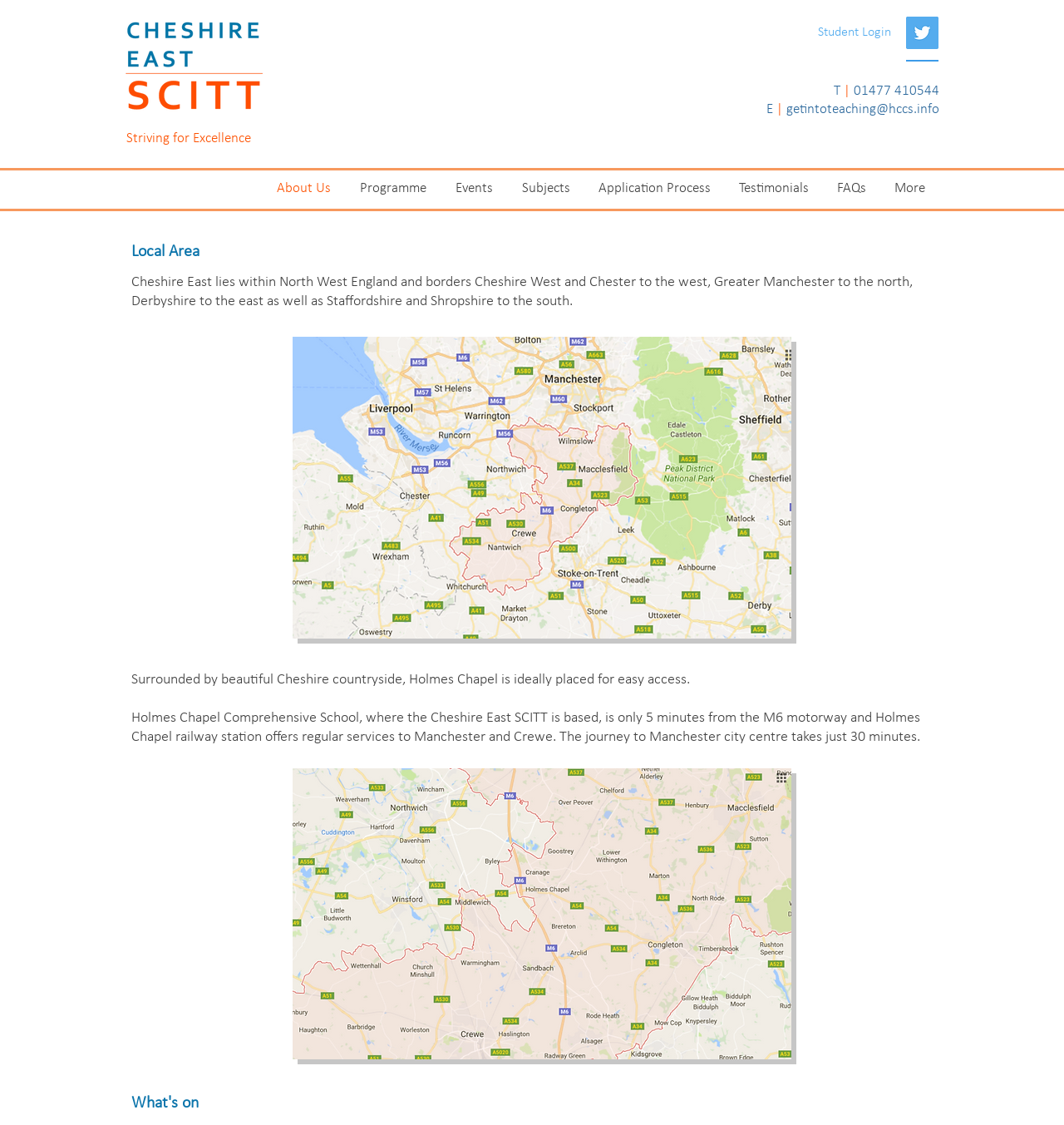How long does it take to get to Manchester city centre from Holmes Chapel?
Using the image provided, answer with just one word or phrase.

30 minutes